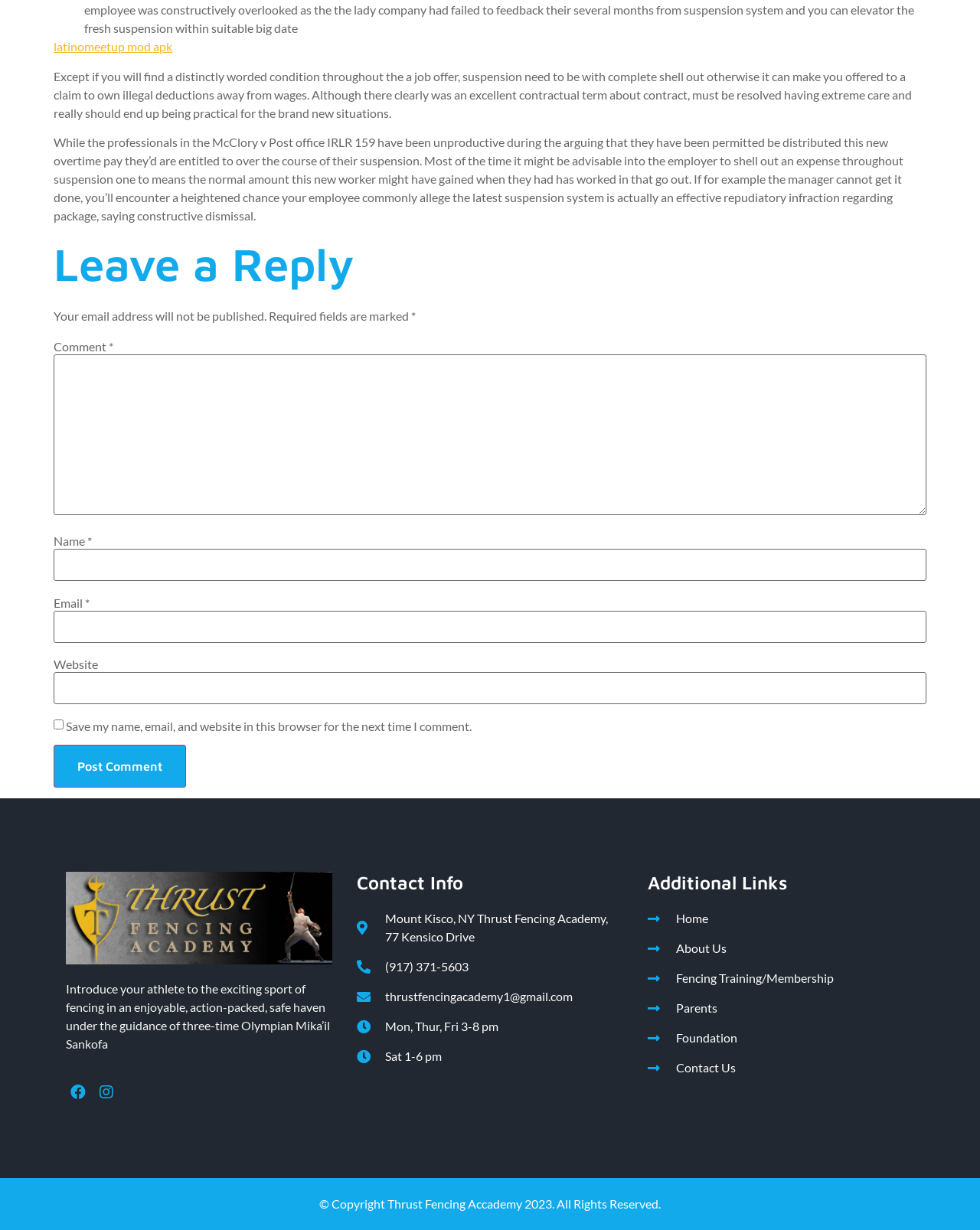What are the hours of operation for the fencing academy on Saturday?
Could you please answer the question thoroughly and with as much detail as possible?

I found the hours of operation for the fencing academy on Saturday by looking at the StaticText element with the content 'Sat 1-6 pm', which suggests that the academy is open from 1 pm to 6 pm on Saturdays.